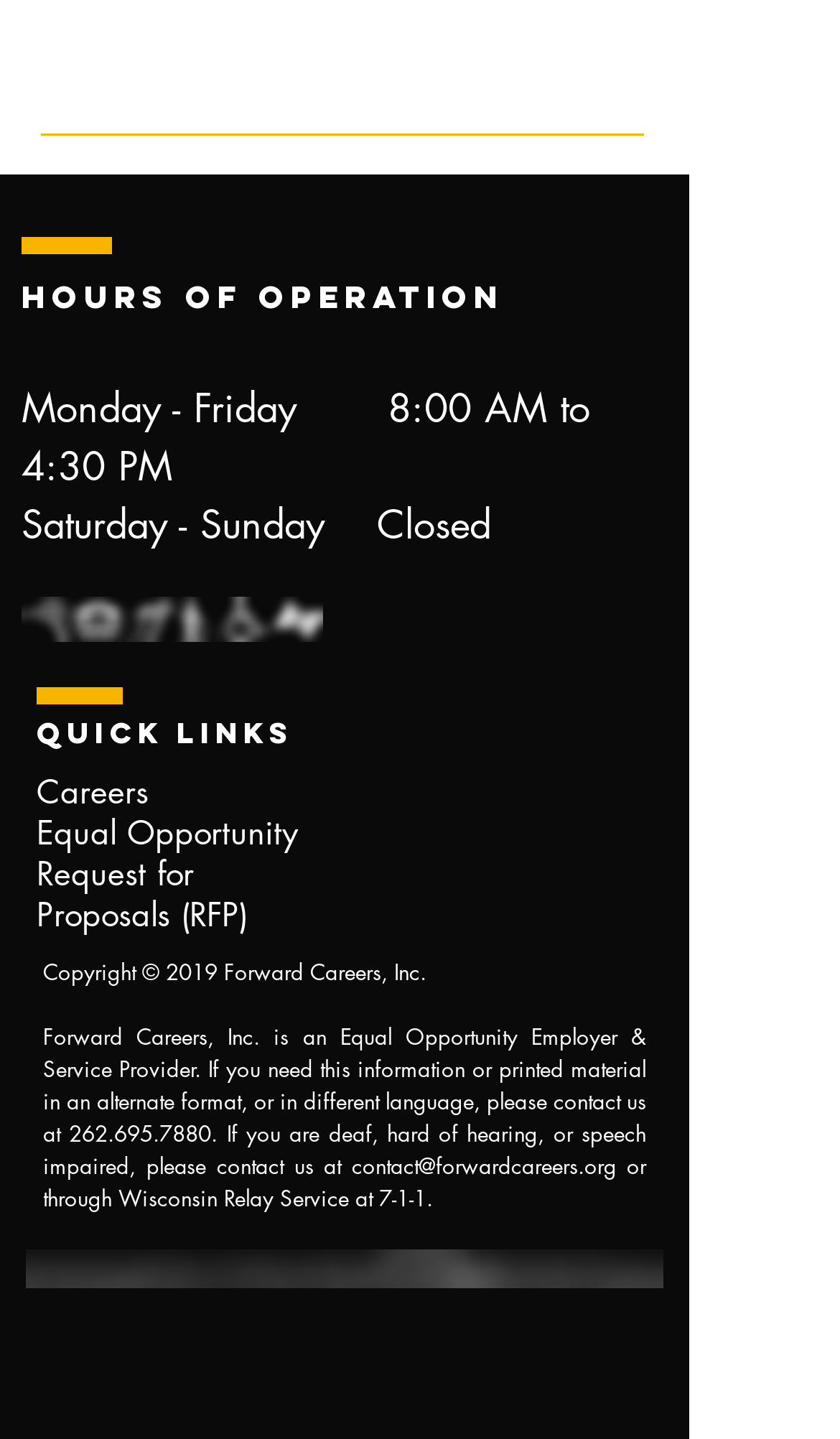Using the information from the screenshot, answer the following question thoroughly:
What is the status of the office on Saturday and Sunday?

I looked at the hours of operation section on the webpage, which indicates that the office is closed on Saturday and Sunday.